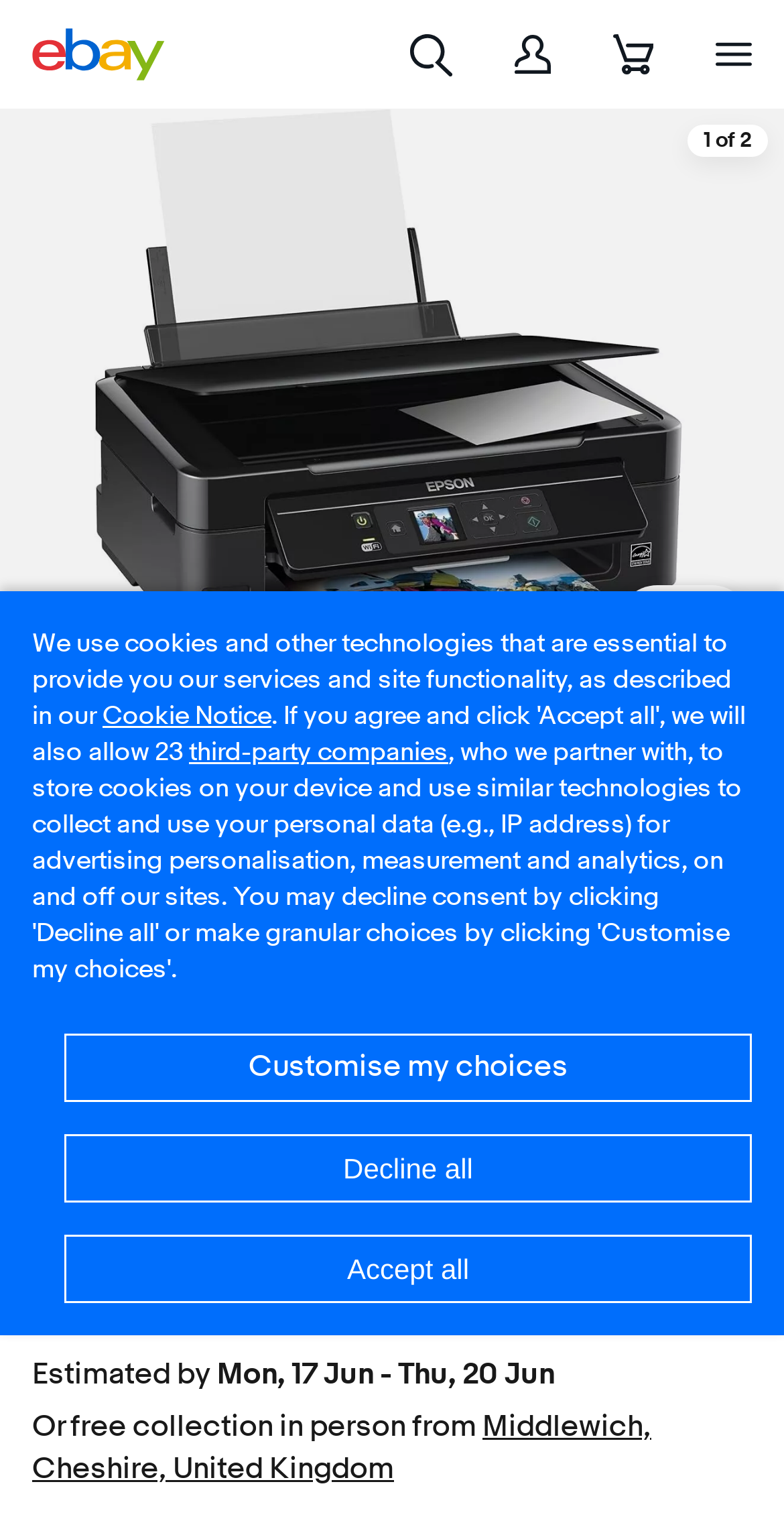Predict the bounding box of the UI element based on the description: "74 product ratings". The coordinates should be four float numbers between 0 and 1, formatted as [left, top, right, bottom].

[0.346, 0.675, 0.659, 0.703]